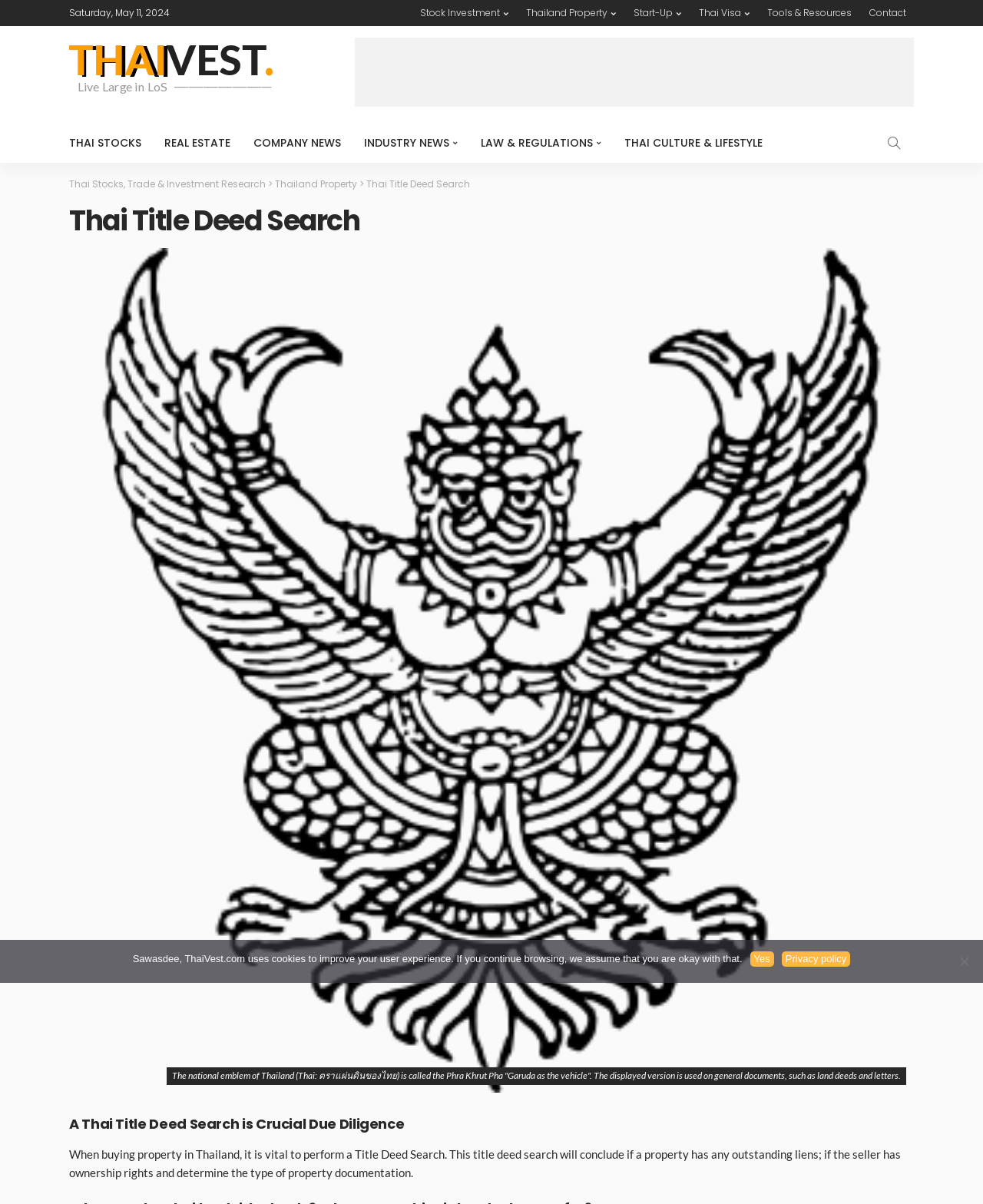What is the name of the website?
We need a detailed and meticulous answer to the question.

I found this answer by looking at the link text 'Thai Stocks, Trade & Investment Research', which is displayed at the top of the webpage.